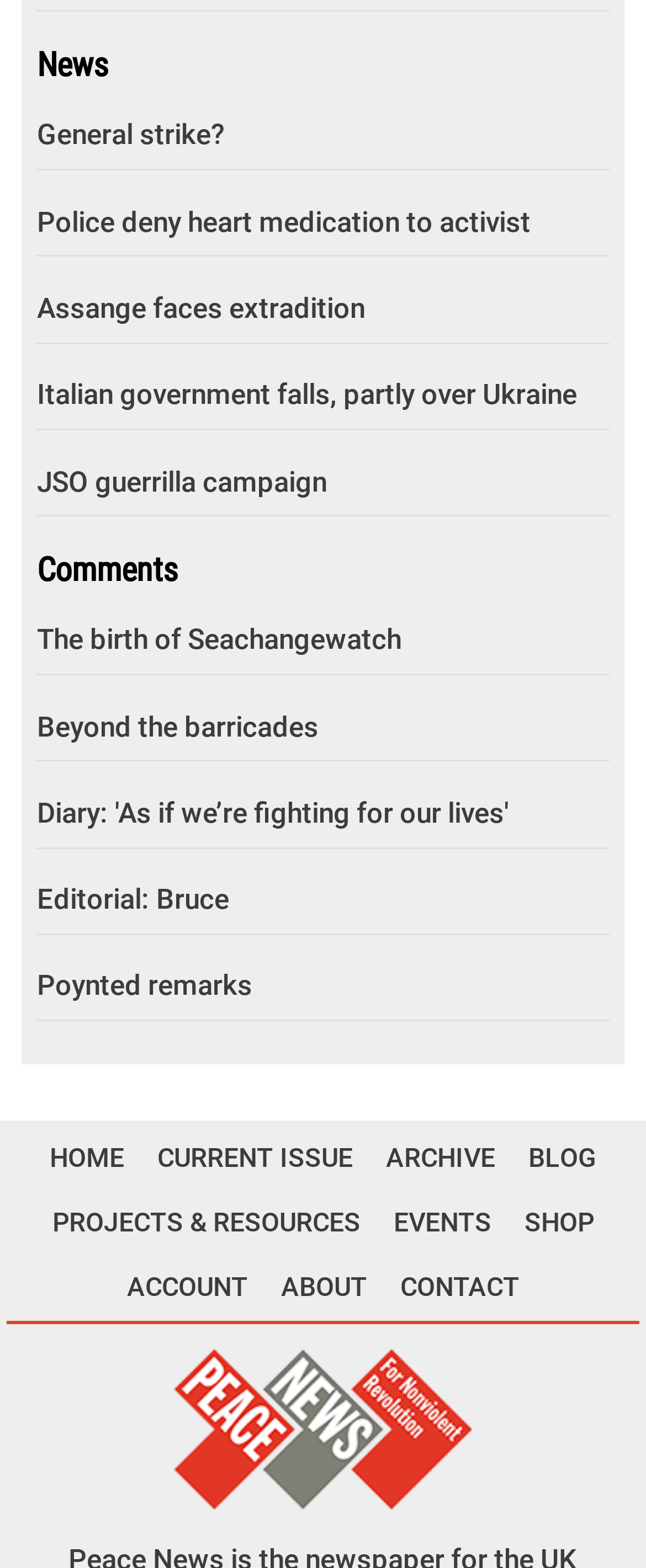Please provide a comprehensive answer to the question based on the screenshot: What is the logo located at the bottom of the webpage?

The logo located at the bottom of the webpage is 'PN Logo' which is an image element with a bounding box coordinate of [0.269, 0.86, 0.731, 0.962].